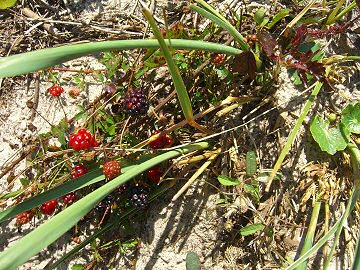Consider the image and give a detailed and elaborate answer to the question: 
What is illuminating the natural setting?

According to the caption, sunlight is illuminating the natural setting, highlighting the textures of the foliage and the richness of the berries, which creates a picturesque snapshot of the coastal environment.